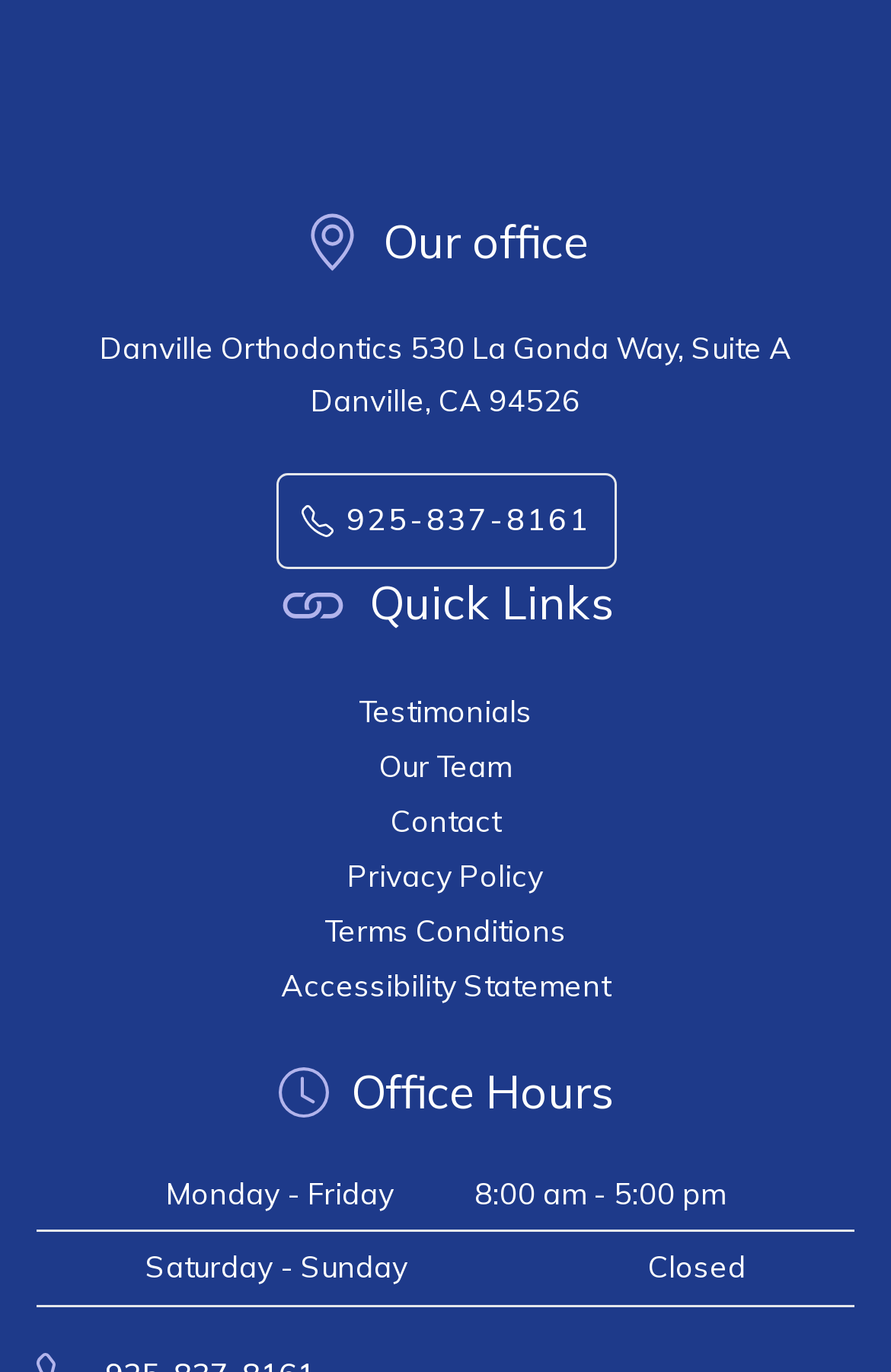Answer the question in a single word or phrase:
What are the office hours of Danville Orthodontics?

Monday - Friday, 8:00 am - 5:00 pm